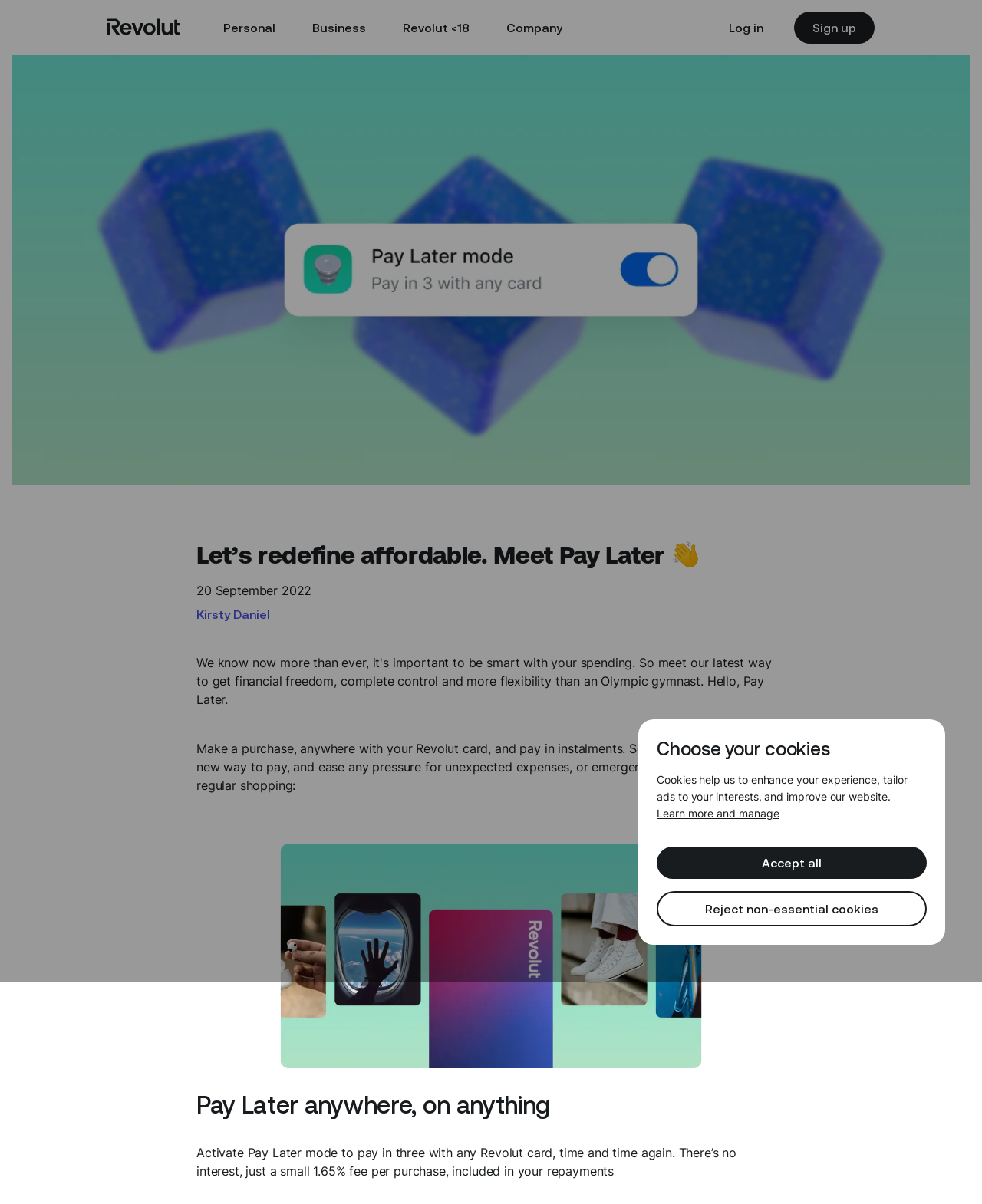What is the name of the financial service provider?
Based on the visual, give a brief answer using one word or a short phrase.

Revolut